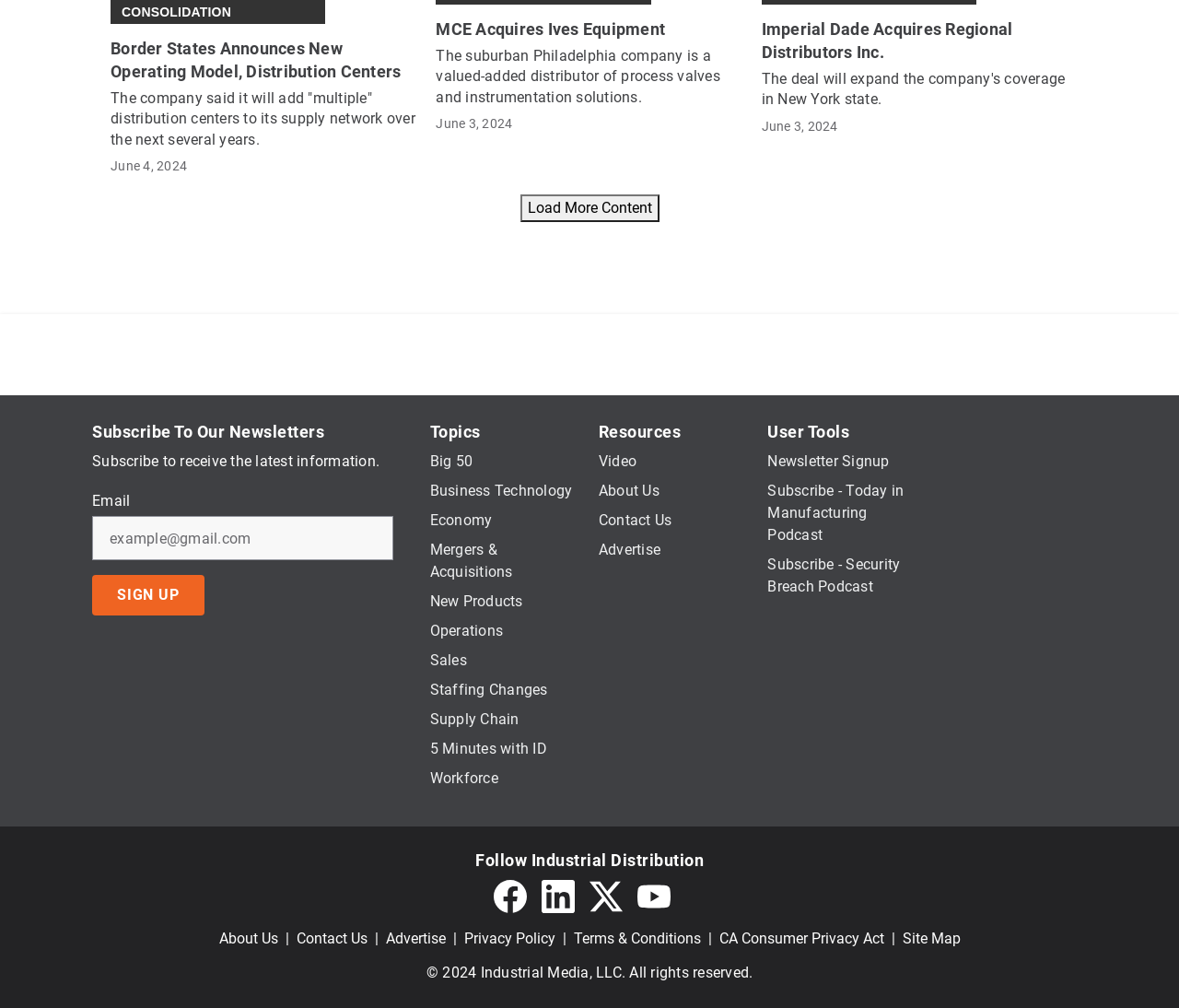Determine the bounding box coordinates for the area that should be clicked to carry out the following instruction: "Follow Industrial Distribution on Facebook".

[0.419, 0.873, 0.447, 0.906]